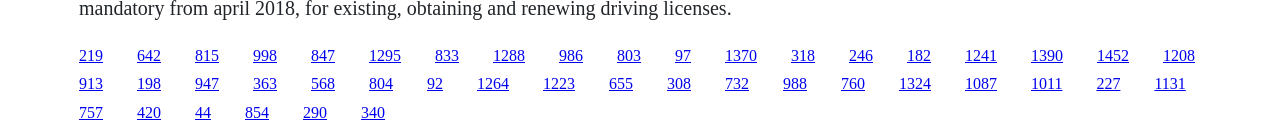Can you pinpoint the bounding box coordinates for the clickable element required for this instruction: "click the tenth link"? The coordinates should be four float numbers between 0 and 1, i.e., [left, top, right, bottom].

[0.437, 0.343, 0.455, 0.468]